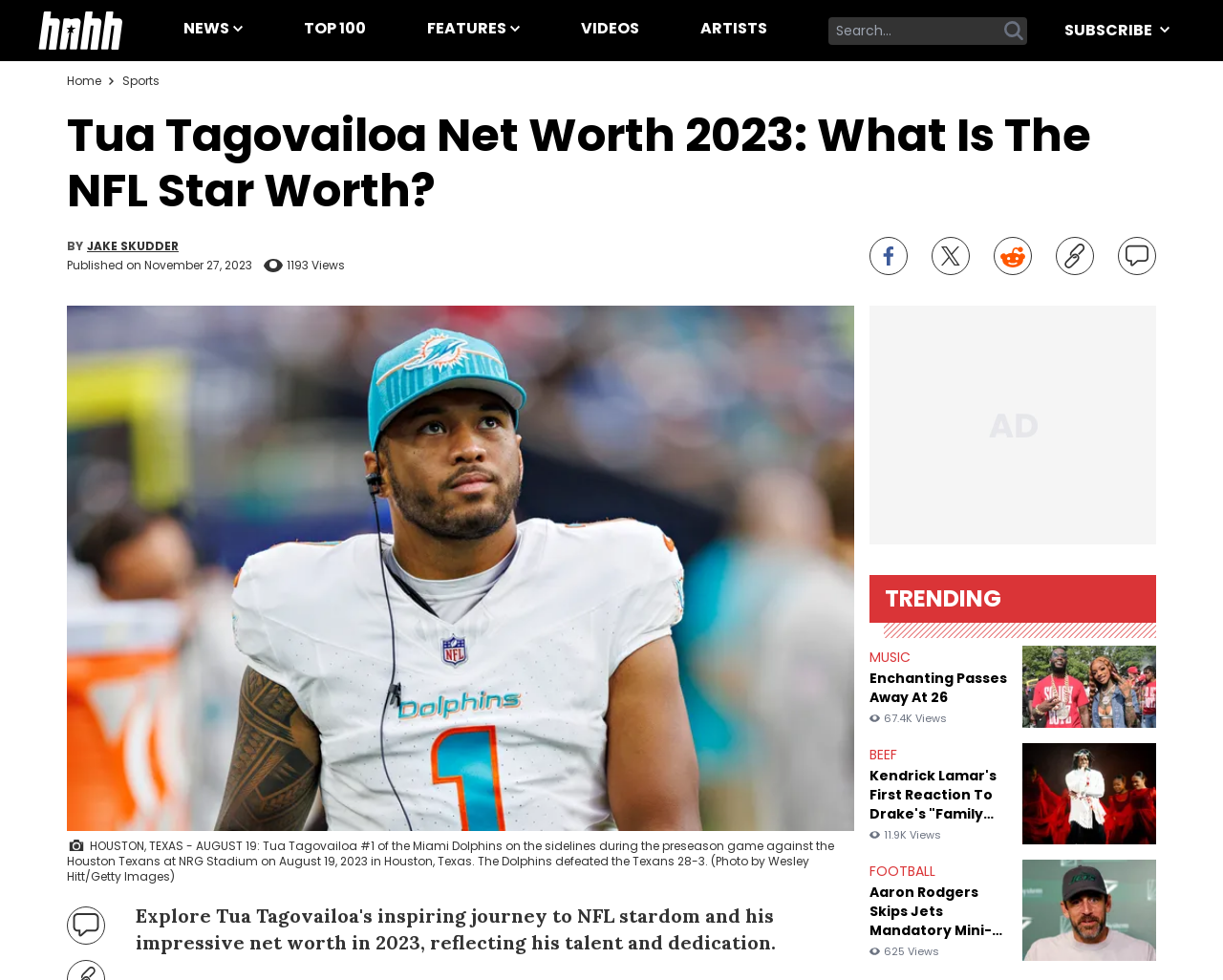Locate the UI element that matches the description Top 100 in the webpage screenshot. Return the bounding box coordinates in the format (top-left x, top-left y, bottom-right x, bottom-right y), with values ranging from 0 to 1.

[0.248, 0.017, 0.299, 0.039]